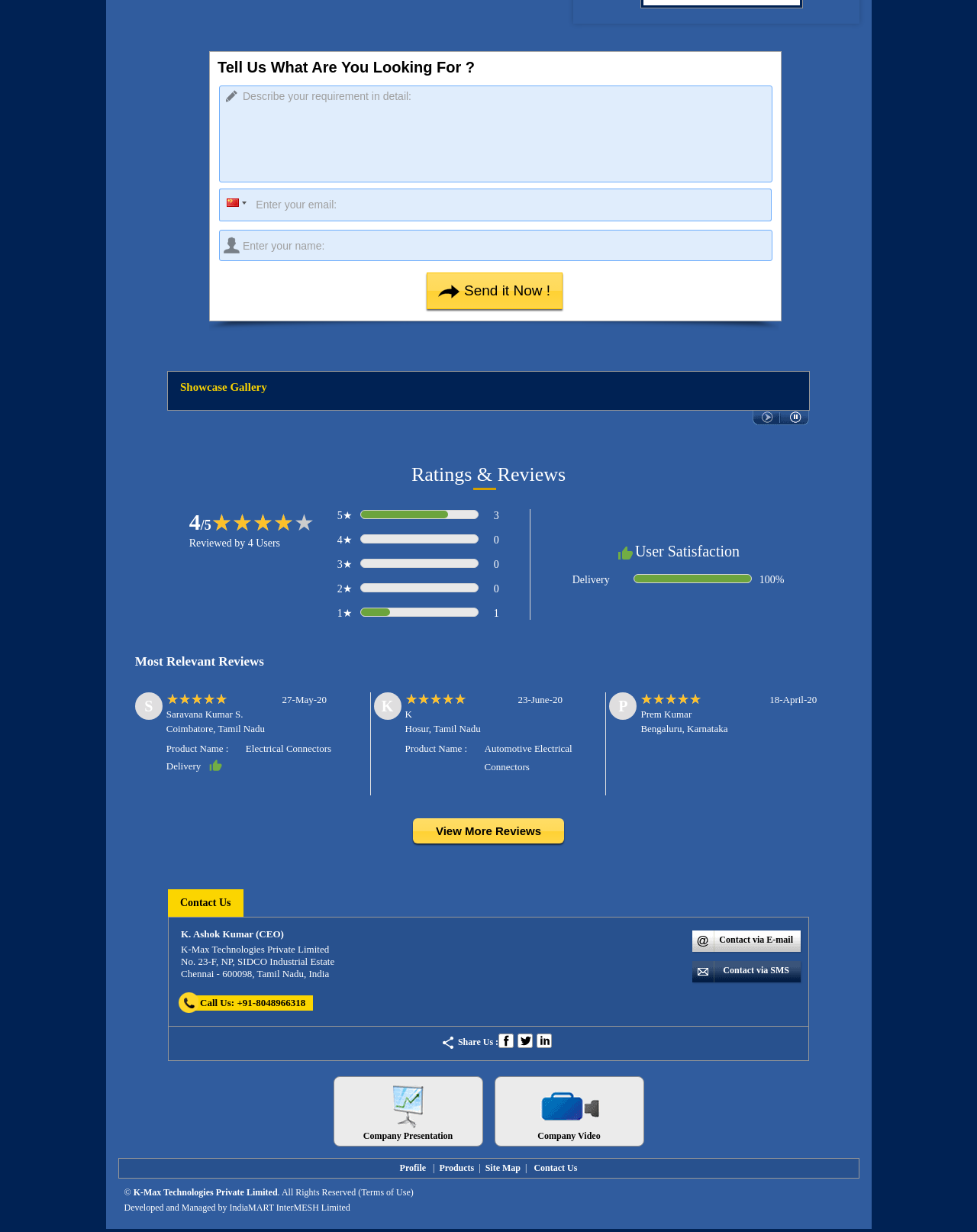What is the rating of the product?
Please give a detailed and elaborate explanation in response to the question.

The rating of the product can be found in the 'Ratings & Reviews' section, where it is displayed as '4 out of 5 Votes' with four stars.